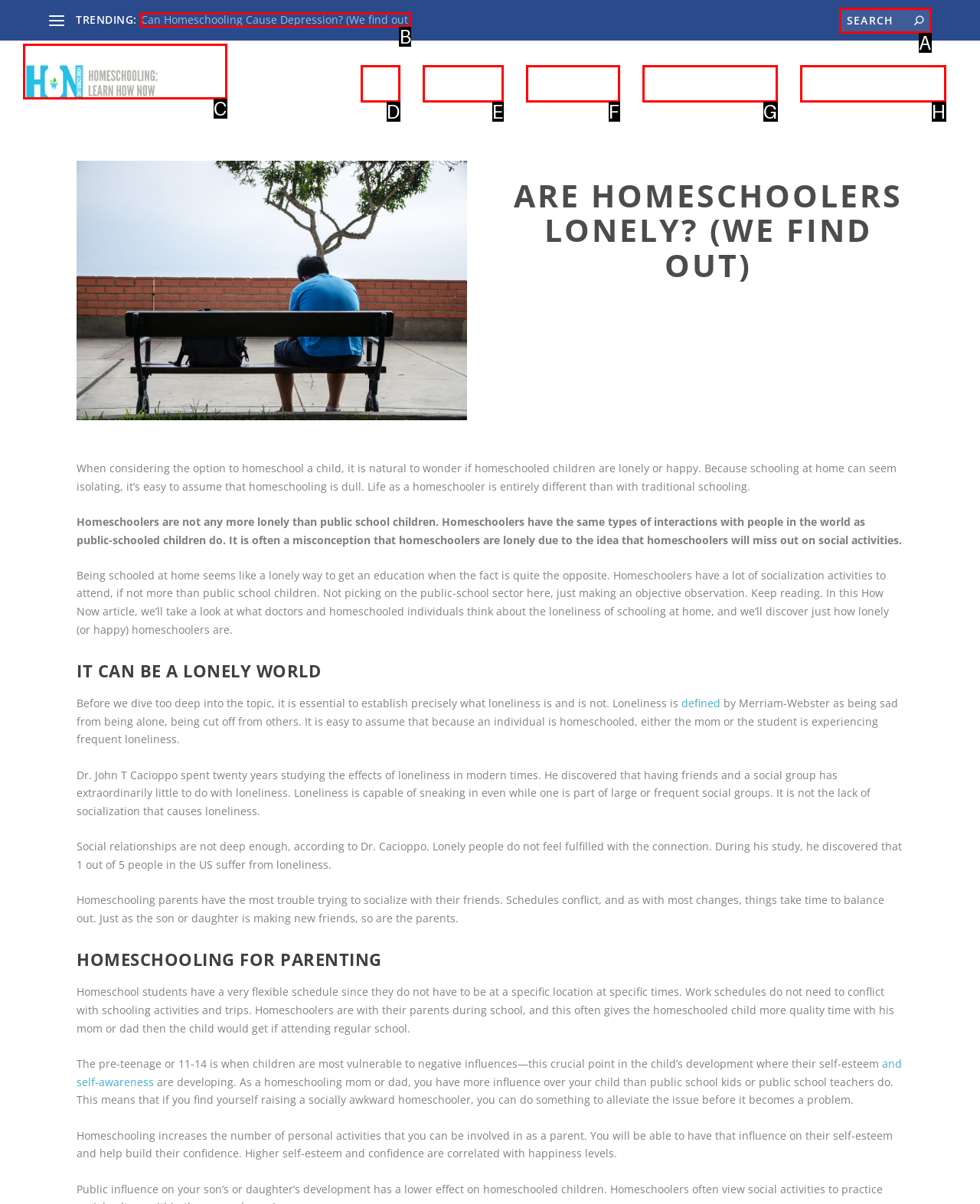Select the HTML element that matches the description: name="s" placeholder="Search" title="Search for:". Provide the letter of the chosen option as your answer.

A